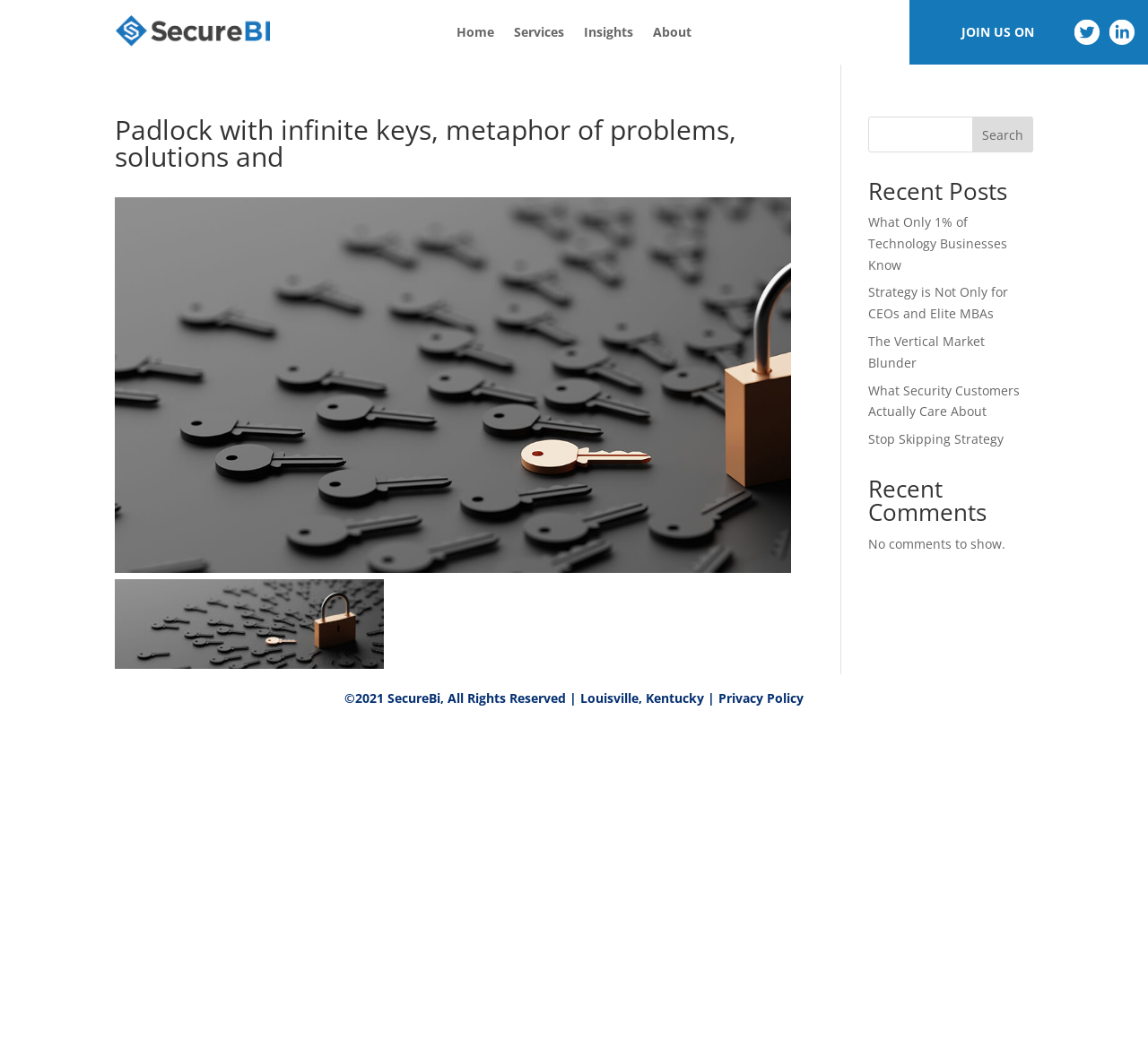Please identify the bounding box coordinates of the element that needs to be clicked to perform the following instruction: "Click the Services link".

[0.448, 0.007, 0.491, 0.062]